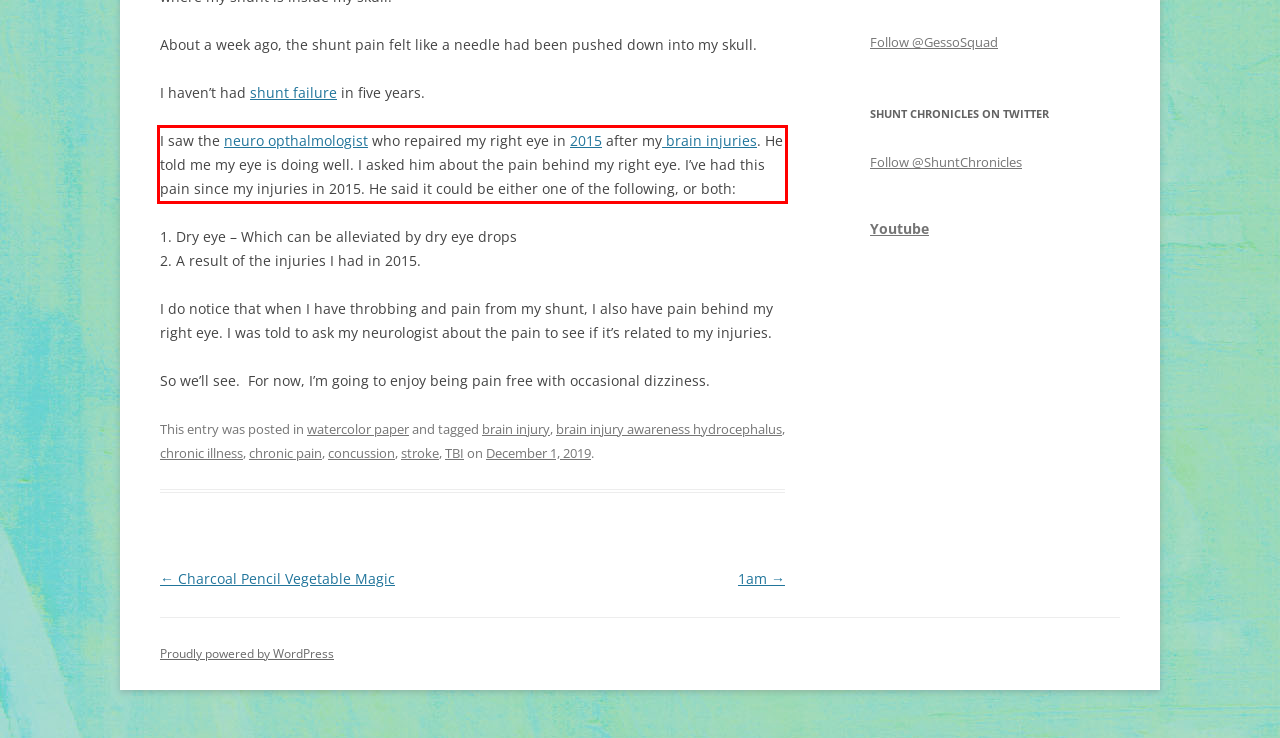Given the screenshot of the webpage, identify the red bounding box, and recognize the text content inside that red bounding box.

I saw the neuro opthalmologist who repaired my right eye in 2015 after my brain injuries. He told me my eye is doing well. I asked him about the pain behind my right eye. I’ve had this pain since my injuries in 2015. He said it could be either one of the following, or both: